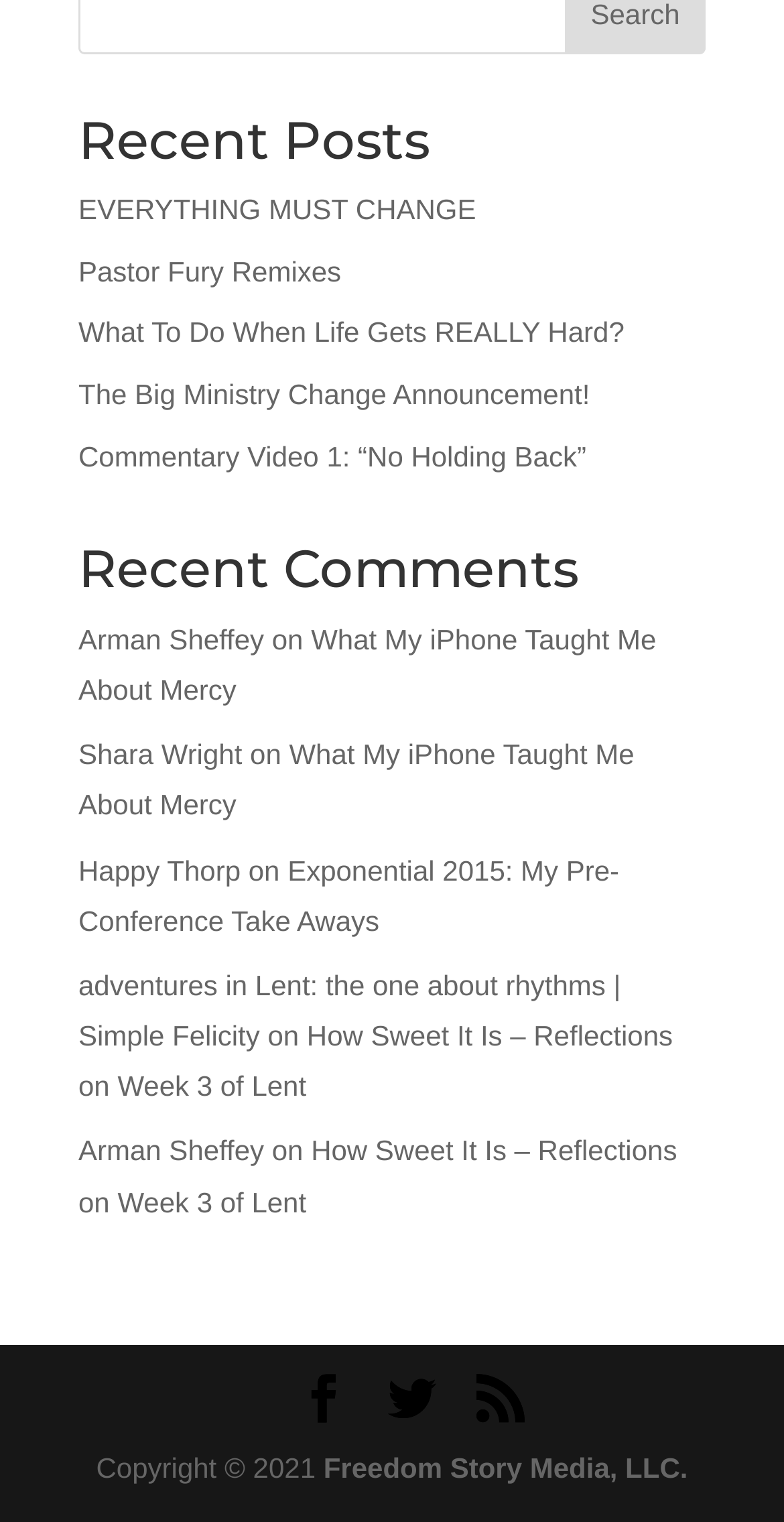Answer the following query concisely with a single word or phrase:
Who is the author of the first recent comment?

Arman Sheffey